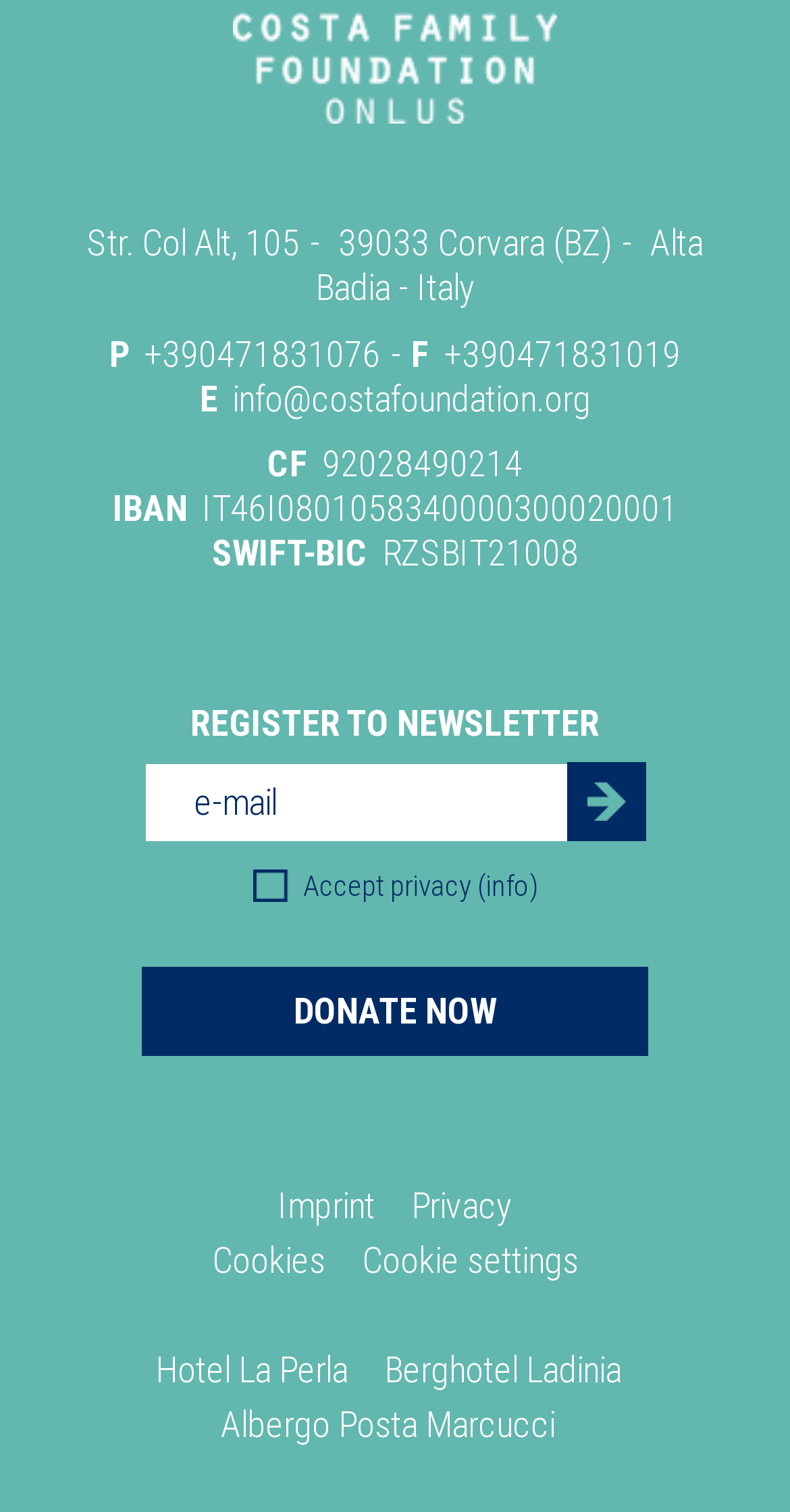Please identify the bounding box coordinates of the element I need to click to follow this instruction: "Click register to newsletter".

[0.717, 0.504, 0.817, 0.557]